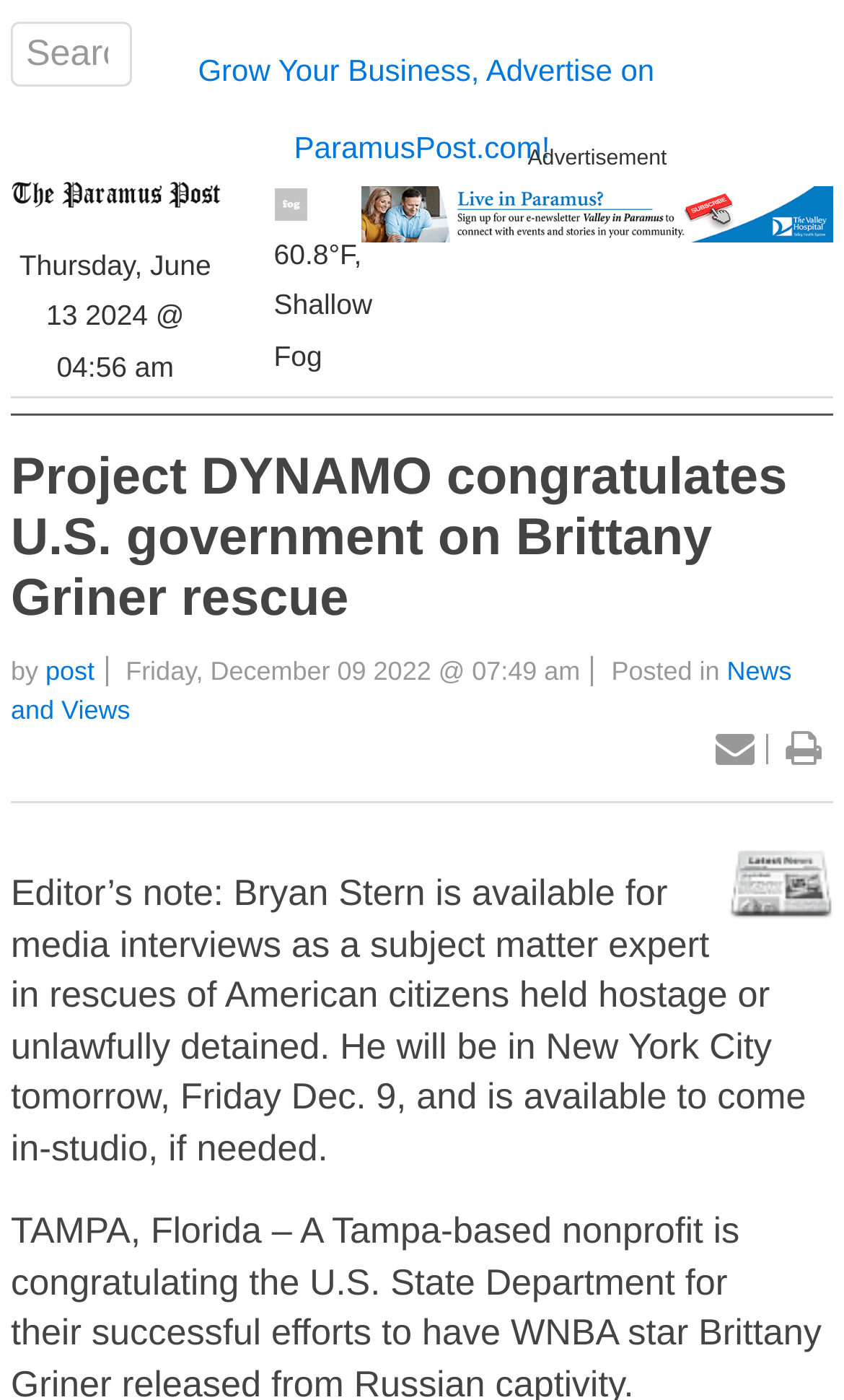Can you find and provide the main heading text of this webpage?

Project DYNAMO congratulates U.S. government on Brittany Griner rescue